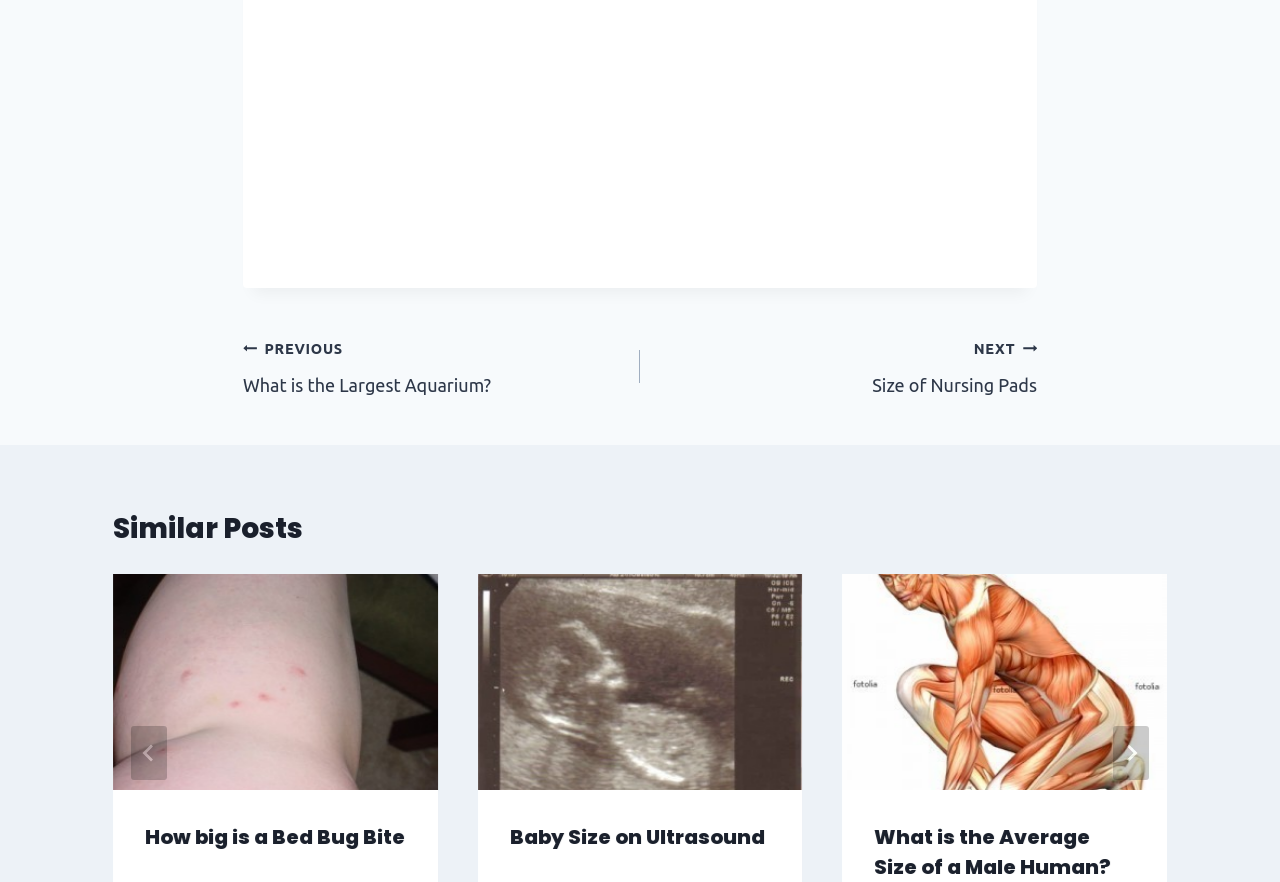What is the purpose of the 'Go to last slide' button? Please answer the question using a single word or phrase based on the image.

Go to last slide